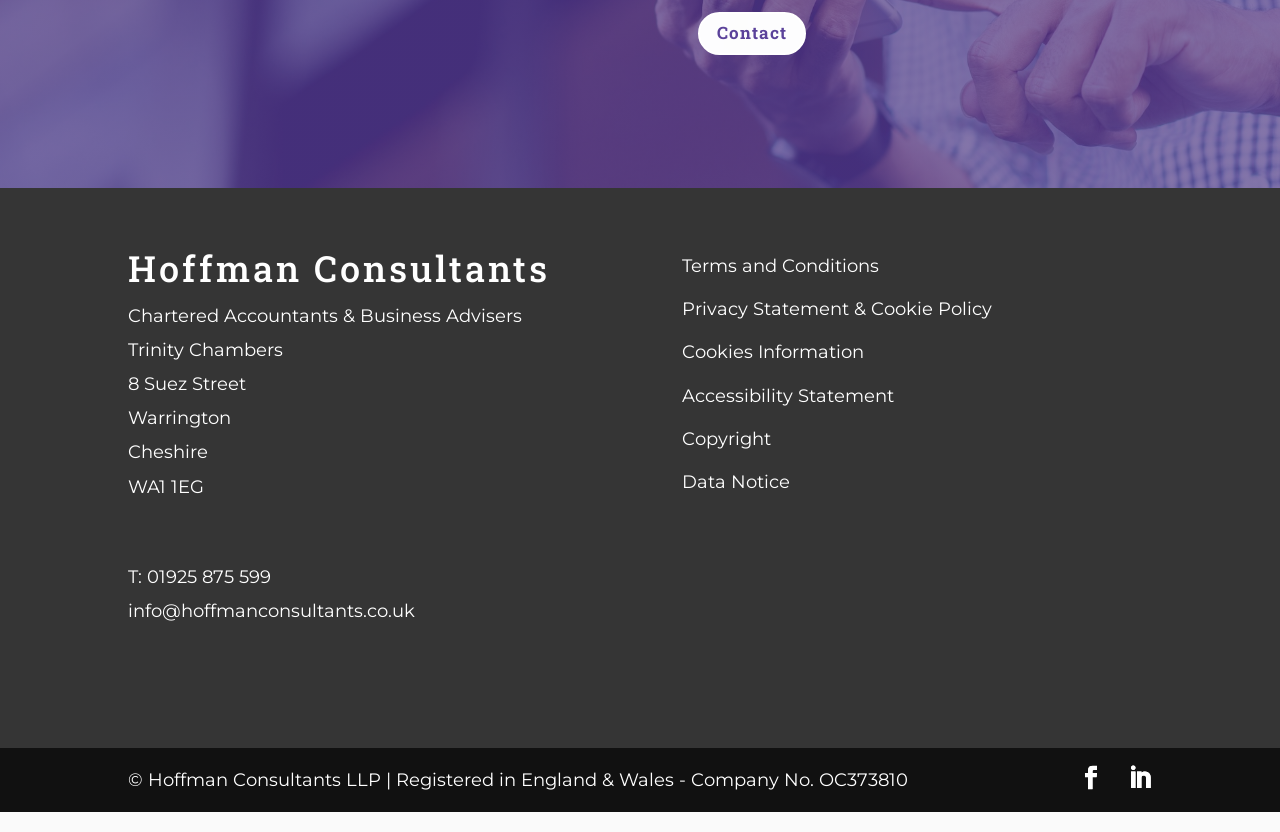Identify the bounding box coordinates for the UI element described as follows: "Privacy Statement & Cookie Policy". Ensure the coordinates are four float numbers between 0 and 1, formatted as [left, top, right, bottom].

[0.533, 0.358, 0.775, 0.385]